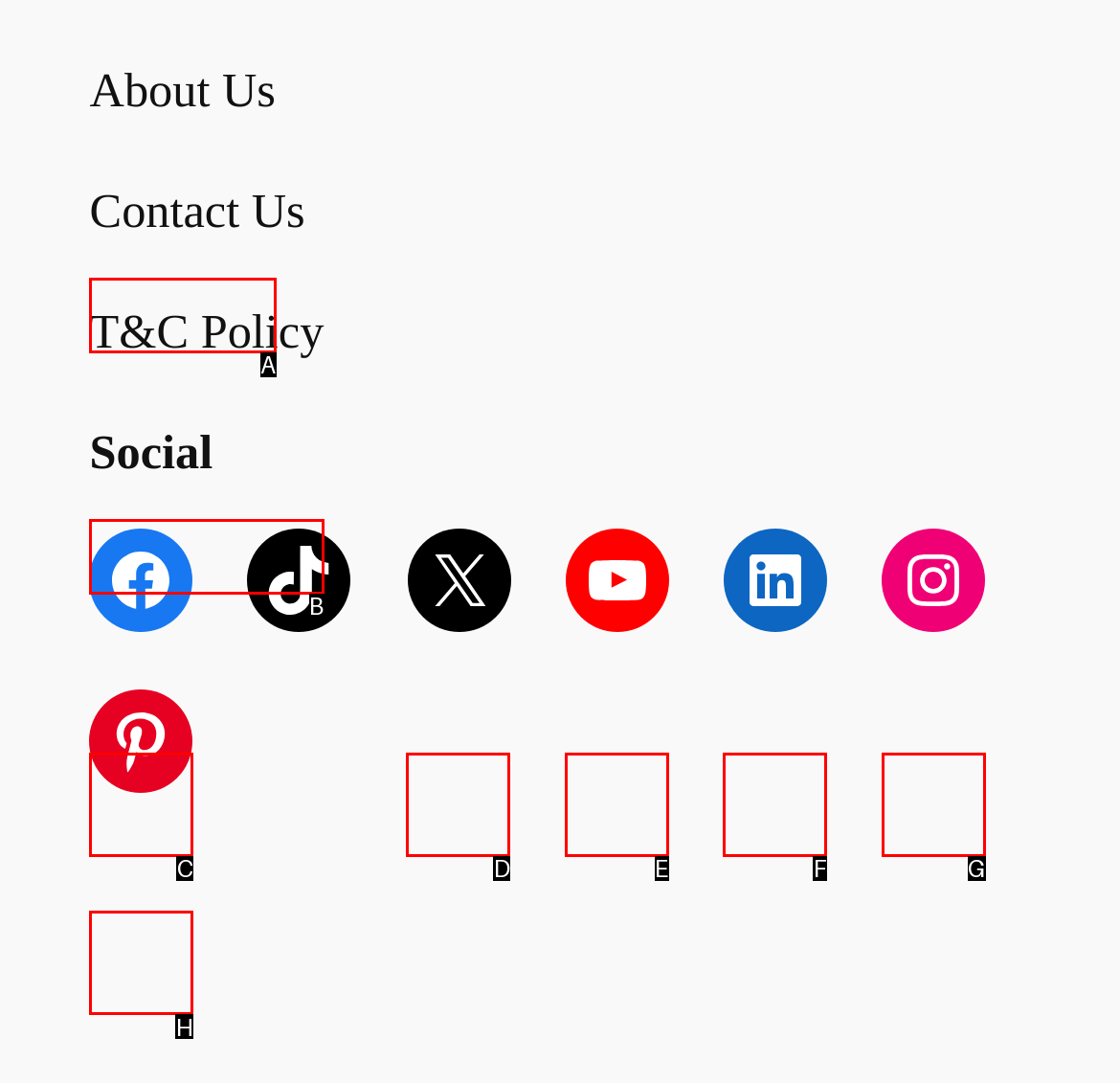Based on the description: T&C Policy, find the HTML element that matches it. Provide your answer as the letter of the chosen option.

B